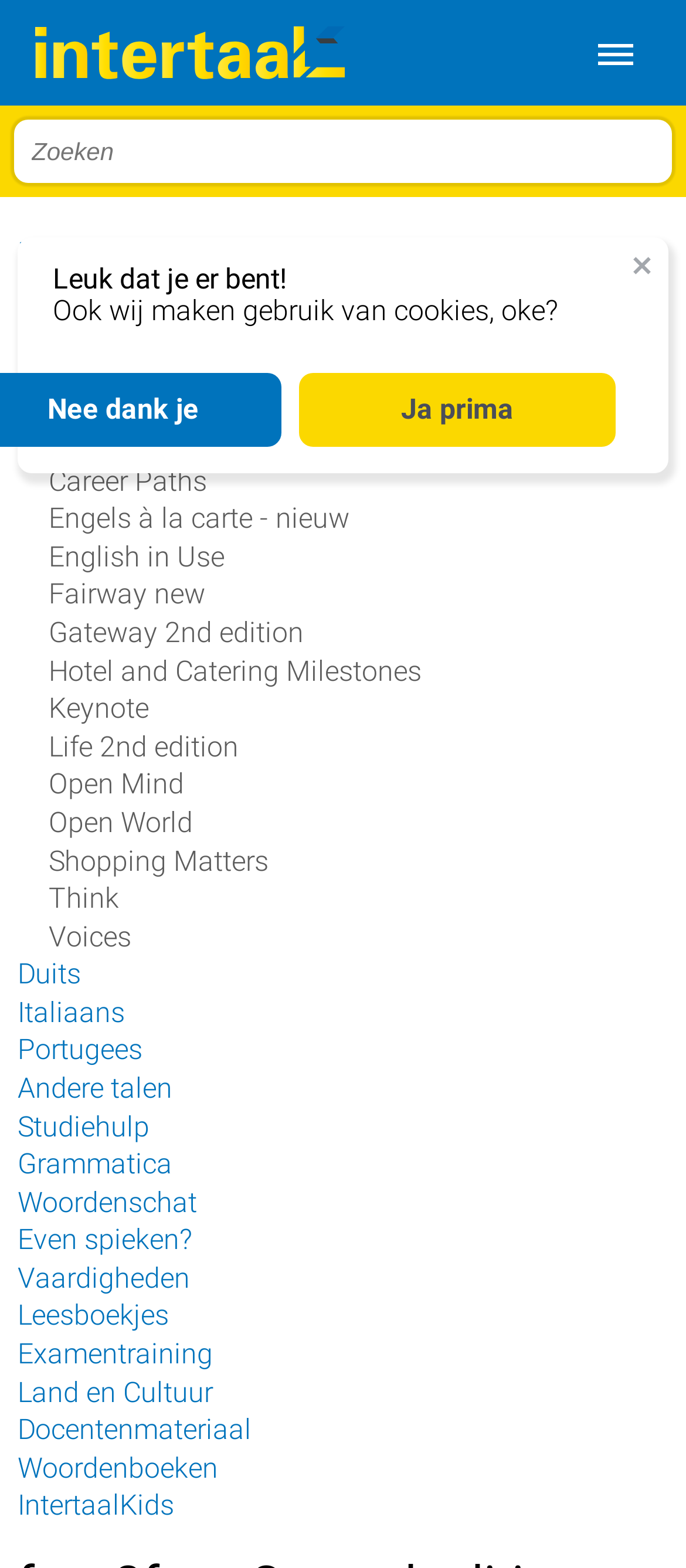Provide the bounding box coordinates of the HTML element this sentence describes: "Gateway 2nd edition". The bounding box coordinates consist of four float numbers between 0 and 1, i.e., [left, top, right, bottom].

[0.071, 0.393, 0.443, 0.414]